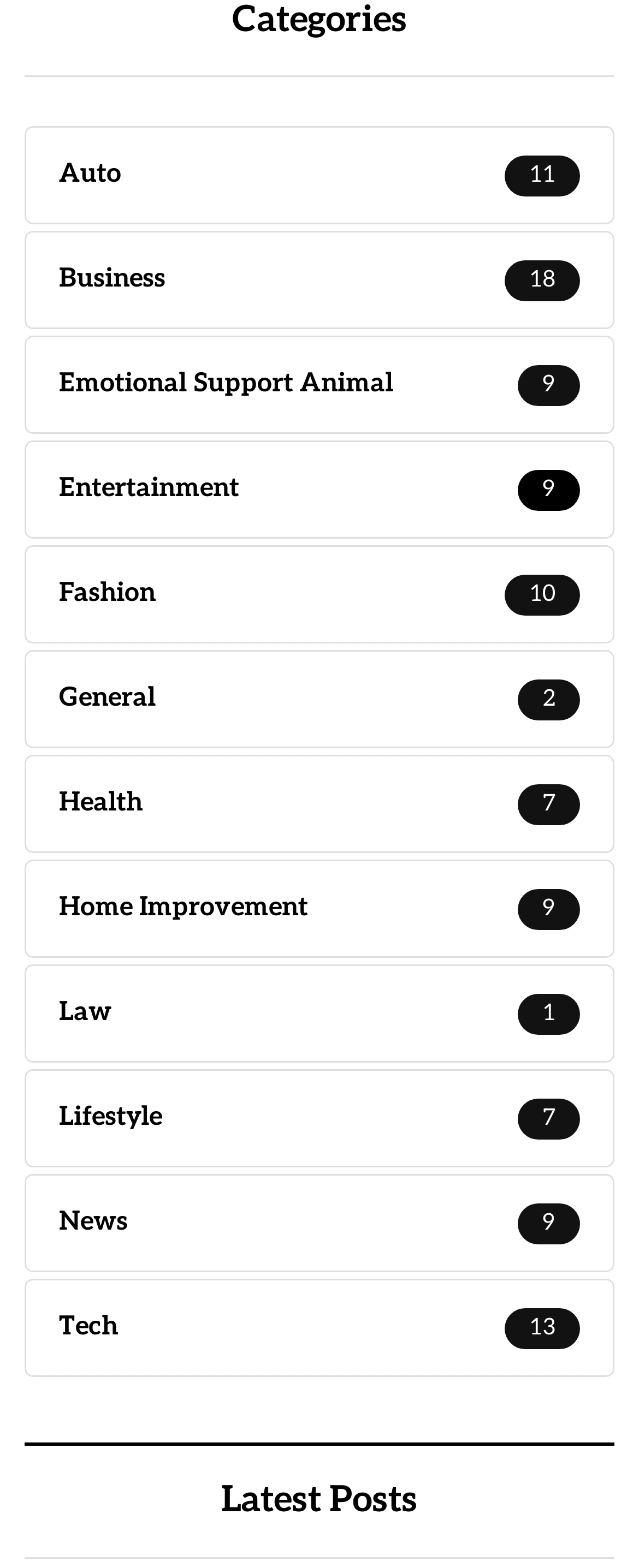Please determine the bounding box coordinates for the element with the description: "Emotional Support Animal 9".

[0.038, 0.214, 0.962, 0.277]